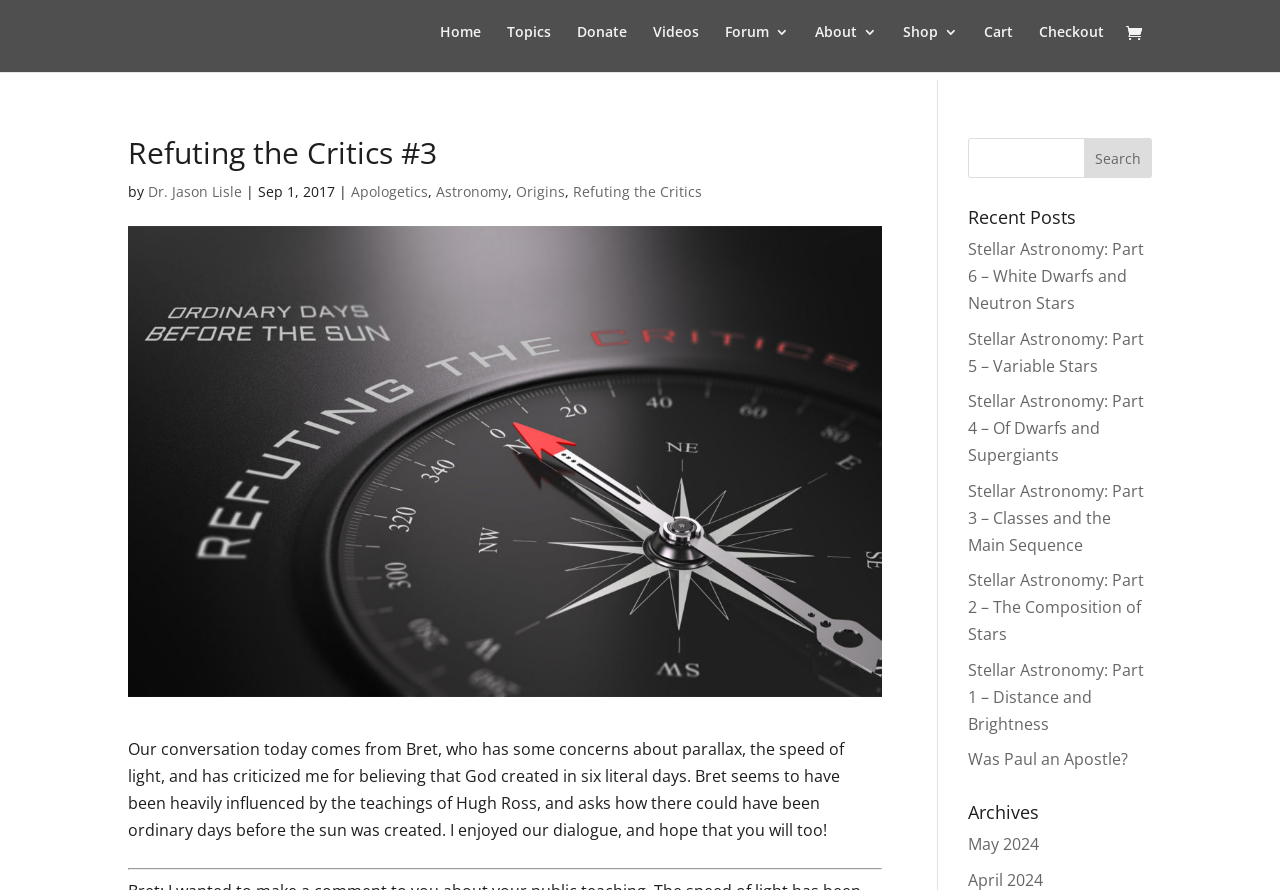Bounding box coordinates are specified in the format (top-left x, top-left y, bottom-right x, bottom-right y). All values are floating point numbers bounded between 0 and 1. Please provide the bounding box coordinate of the region this sentence describes: May 2024

[0.756, 0.936, 0.812, 0.961]